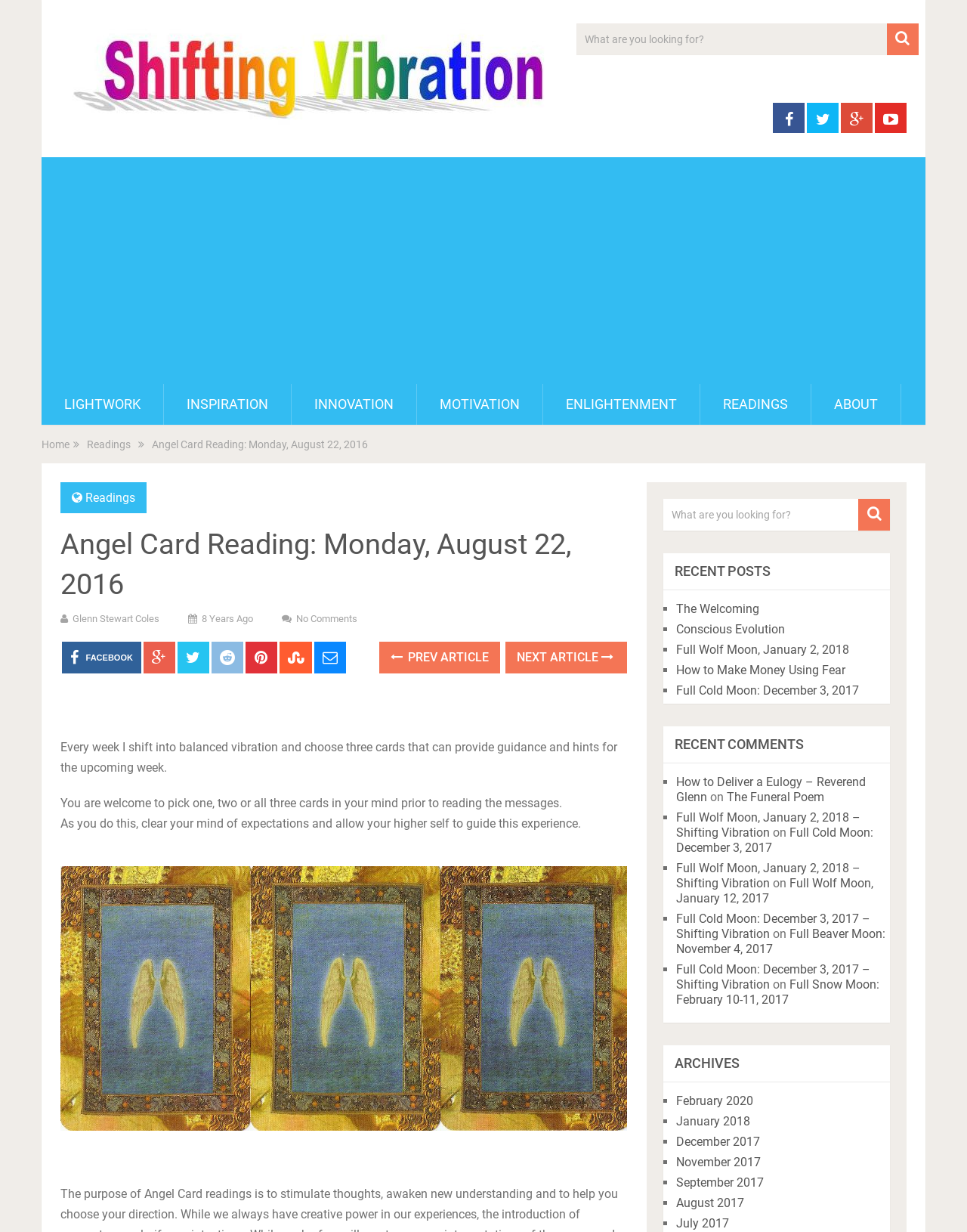What is the function of the search bar?
Using the image as a reference, deliver a detailed and thorough answer to the question.

The search bar is a text input field with a search icon, indicating that it can be used to search for specific content within the website. The placeholder text 'What are you looking for?' further supports this conclusion.